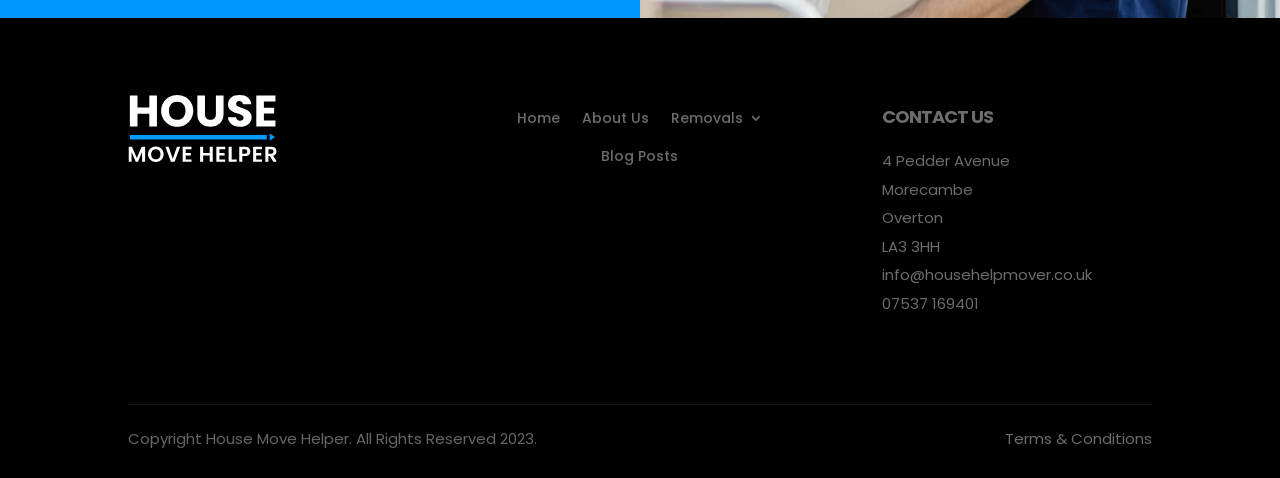Look at the image and write a detailed answer to the question: 
What is the company's address?

I found the address by looking at the contact information section, where it is listed in multiple lines.